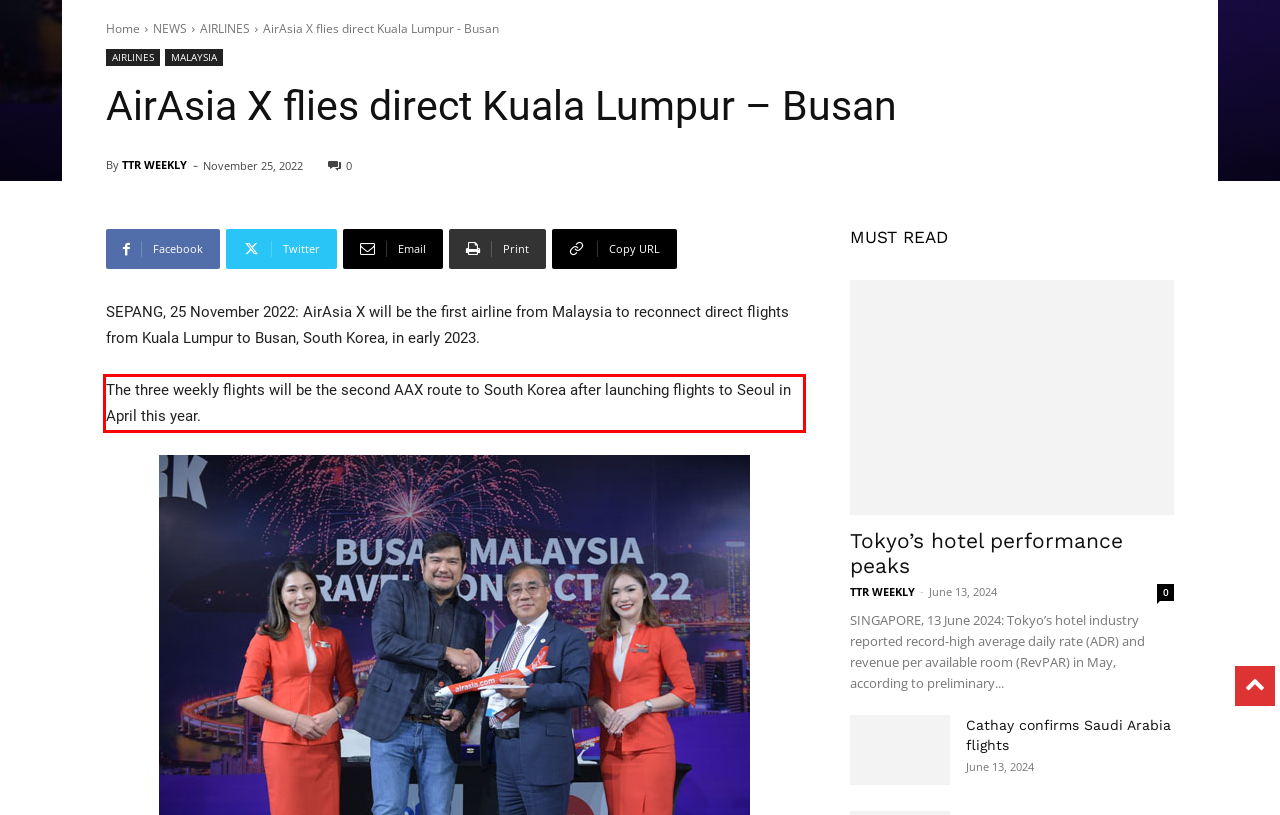Given a screenshot of a webpage containing a red bounding box, perform OCR on the text within this red bounding box and provide the text content.

The three weekly flights will be the second AAX route to South Korea after launching flights to Seoul in April this year.